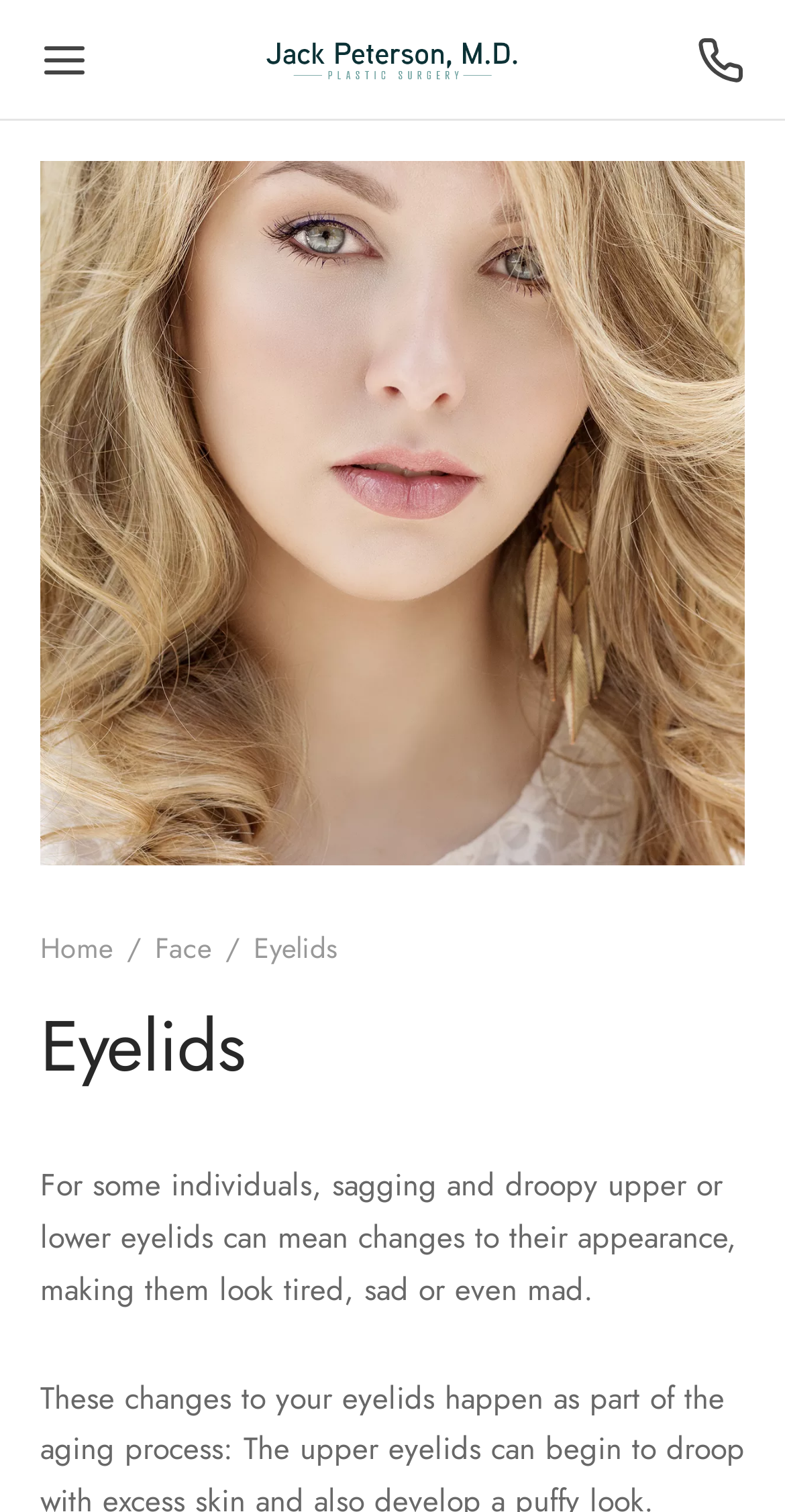Bounding box coordinates are given in the format (top-left x, top-left y, bottom-right x, bottom-right y). All values should be floating point numbers between 0 and 1. Provide the bounding box coordinate for the UI element described as: title="eyelid-t2"

[0.051, 0.733, 0.949, 0.763]